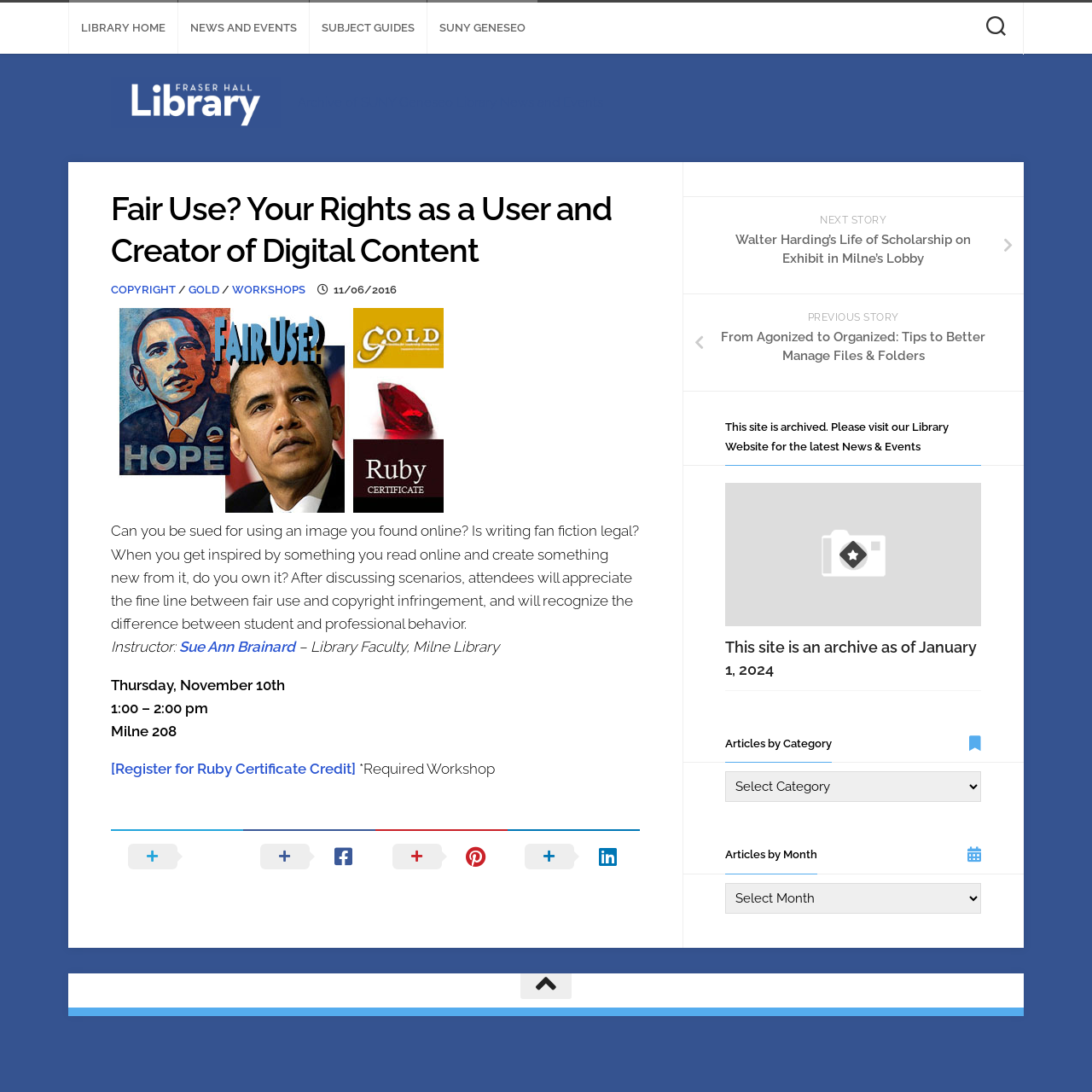Locate the bounding box coordinates of the clickable part needed for the task: "Register for the workshop".

[0.102, 0.696, 0.326, 0.712]